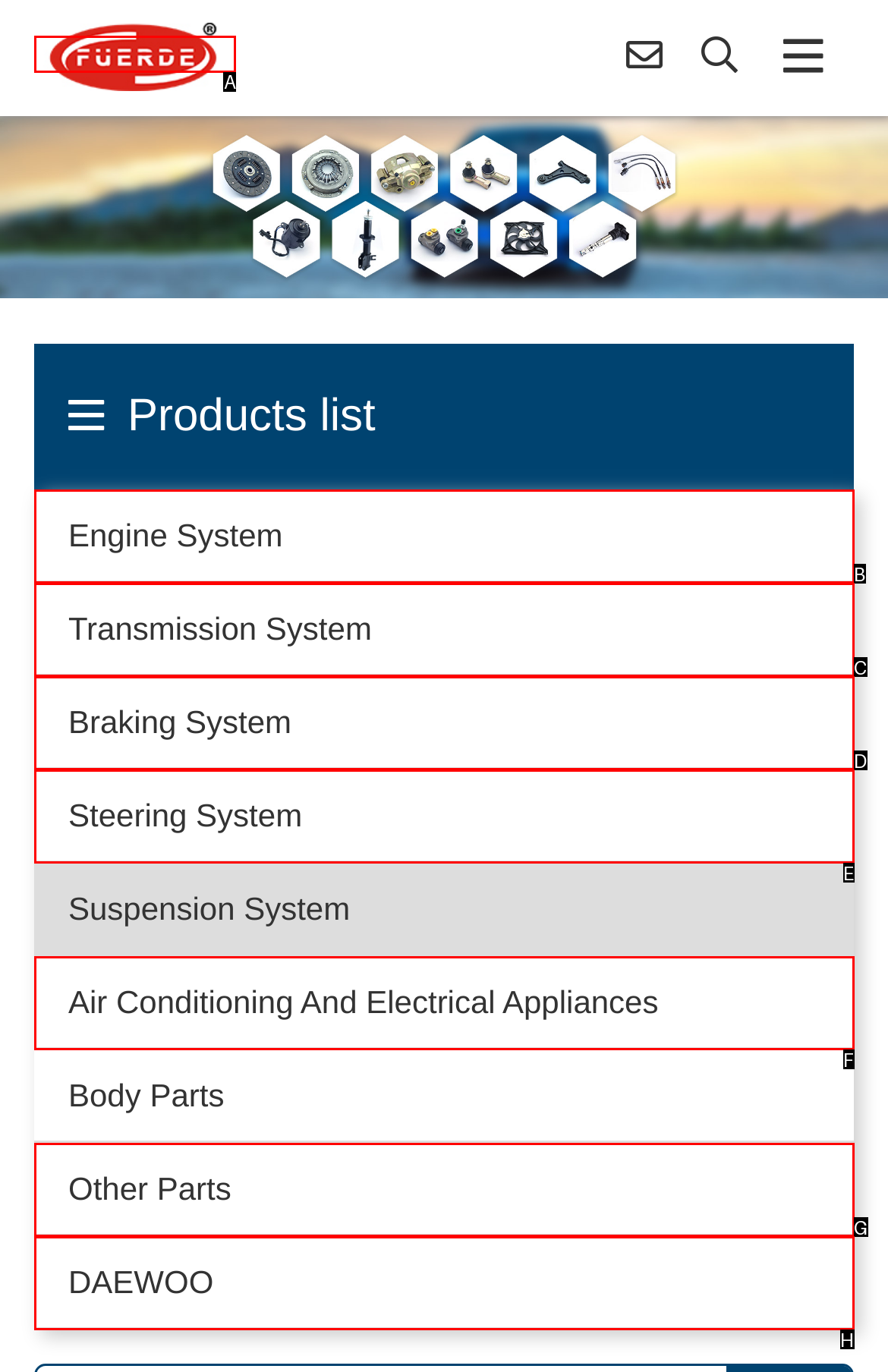Please select the letter of the HTML element that fits the description: Air Conditioning And Electrical Appliances. Answer with the option's letter directly.

F